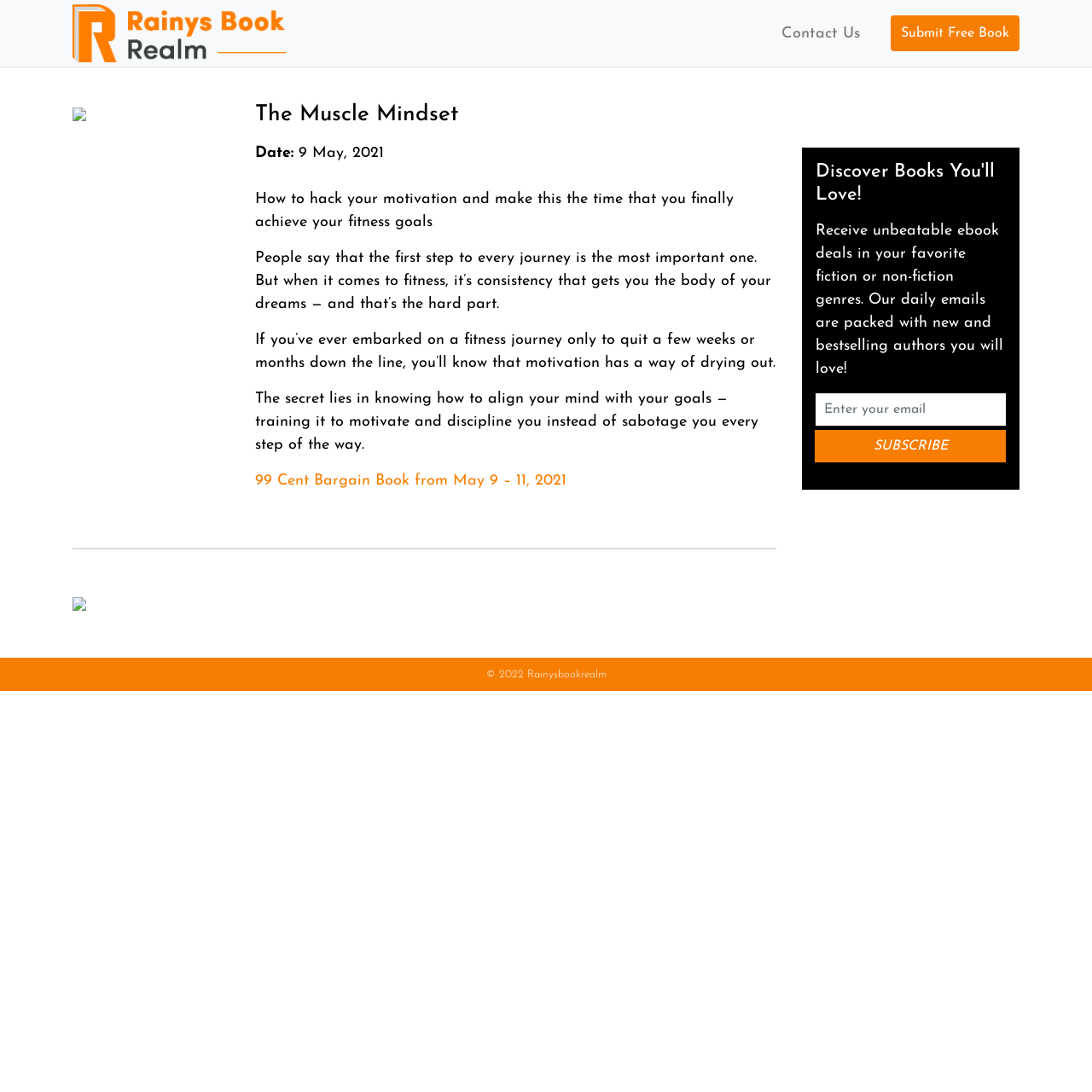What is the theme of the books promoted on this webpage?
Carefully examine the image and provide a detailed answer to the question.

The text 'Receive unbeatable ebook deals in your favorite fiction or non-fiction genres' suggests that the website promotes books in both fiction and non-fiction genres, allowing users to choose their preferred type.